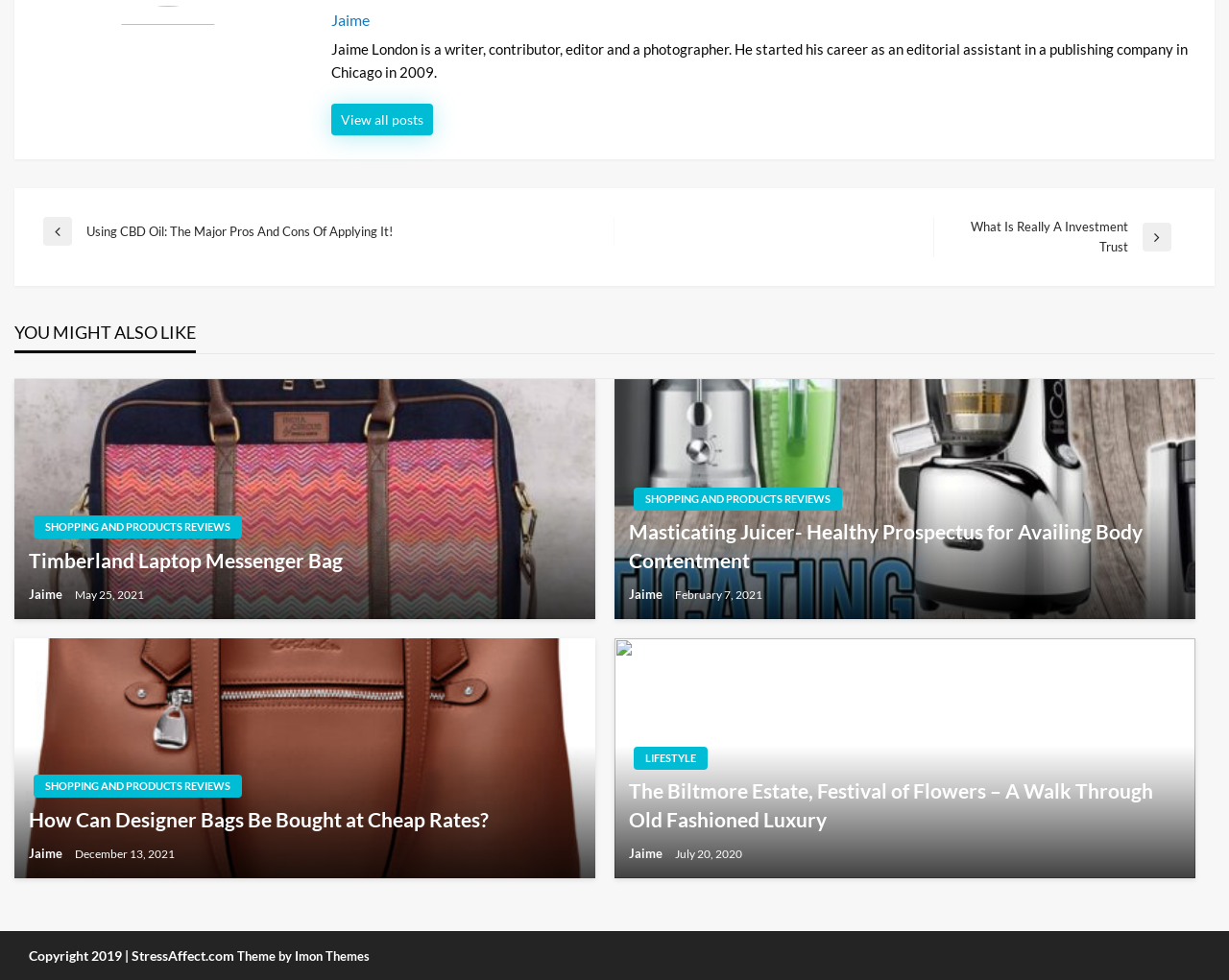Can you specify the bounding box coordinates of the area that needs to be clicked to fulfill the following instruction: "View the article about The Biltmore Estate"?

[0.512, 0.793, 0.961, 0.85]